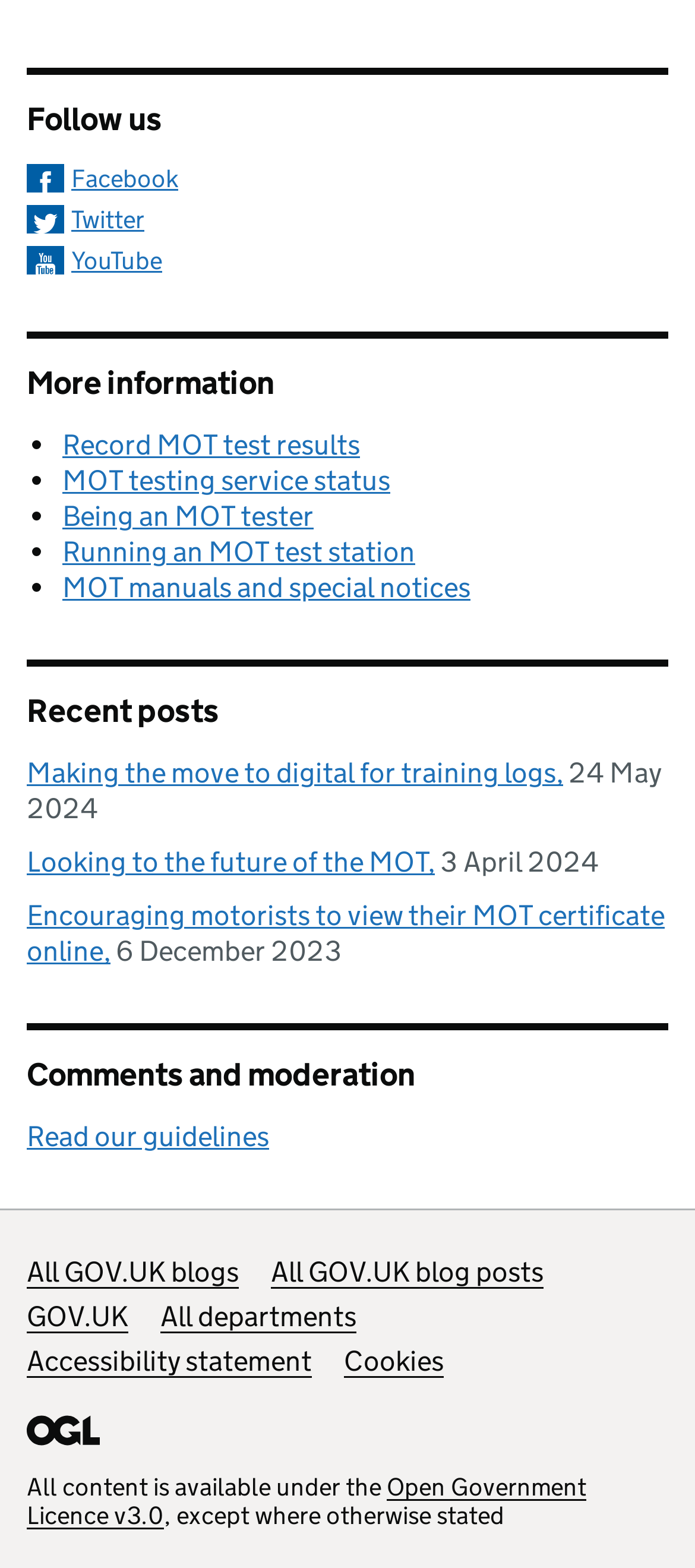Please specify the bounding box coordinates of the region to click in order to perform the following instruction: "View MOT testing service status".

[0.09, 0.296, 0.562, 0.318]